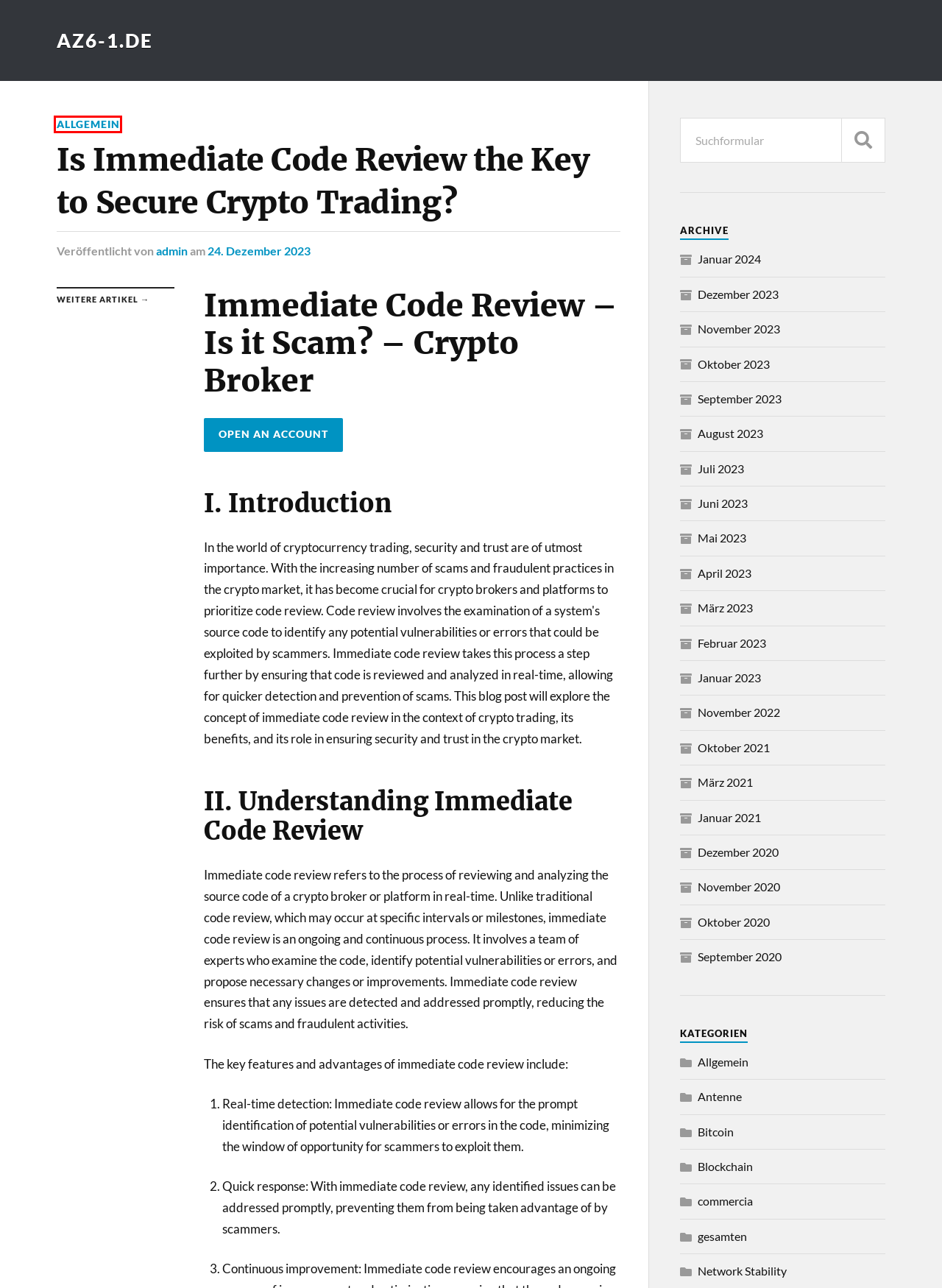Provided is a screenshot of a webpage with a red bounding box around an element. Select the most accurate webpage description for the page that appears after clicking the highlighted element. Here are the candidates:
A. November 2023 – az6-1.de
B. Januar 2021 – az6-1.de
C. November 2022 – az6-1.de
D. Allgemein – az6-1.de
E. Oktober 2020 – az6-1.de
F. März 2021 – az6-1.de
G. Oktober 2021 – az6-1.de
H. Juli 2023 – az6-1.de

D